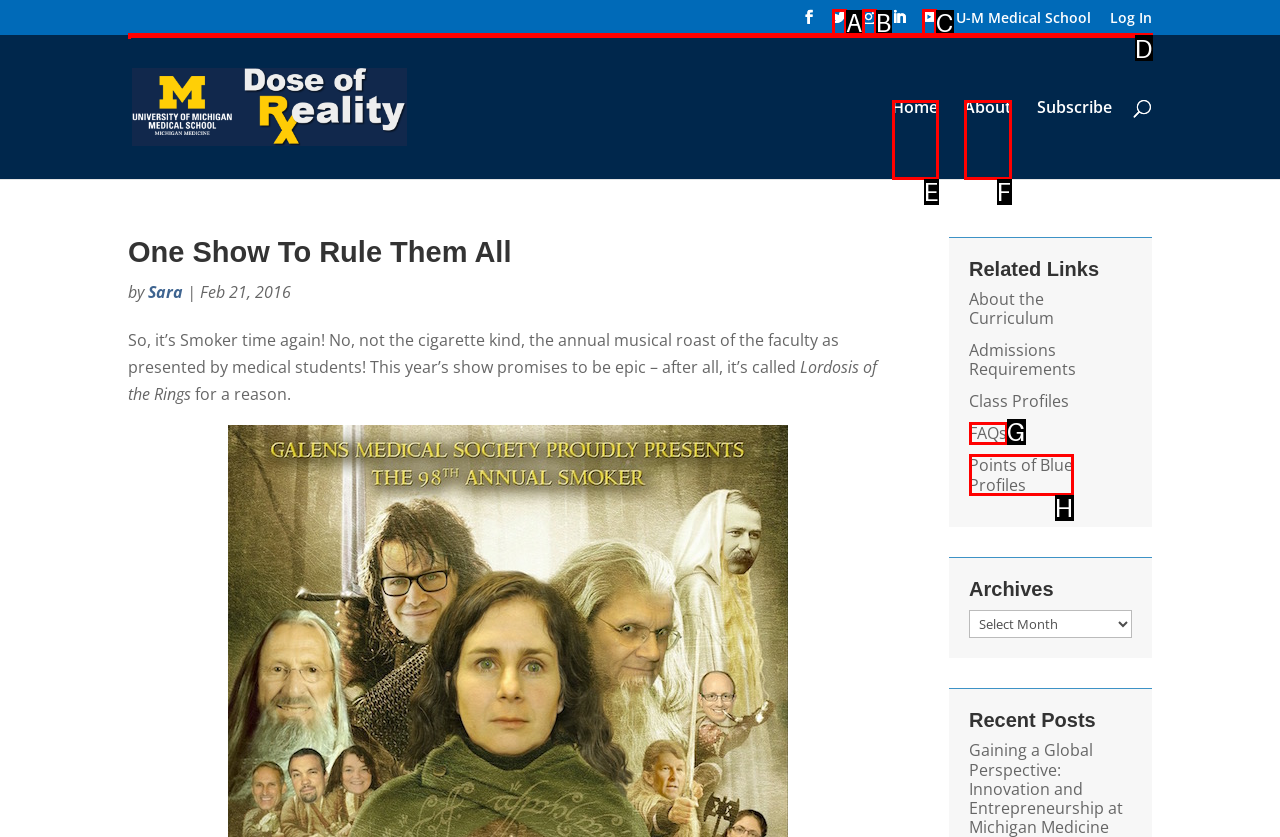Which UI element should you click on to achieve the following task: Search for something? Provide the letter of the correct option.

D